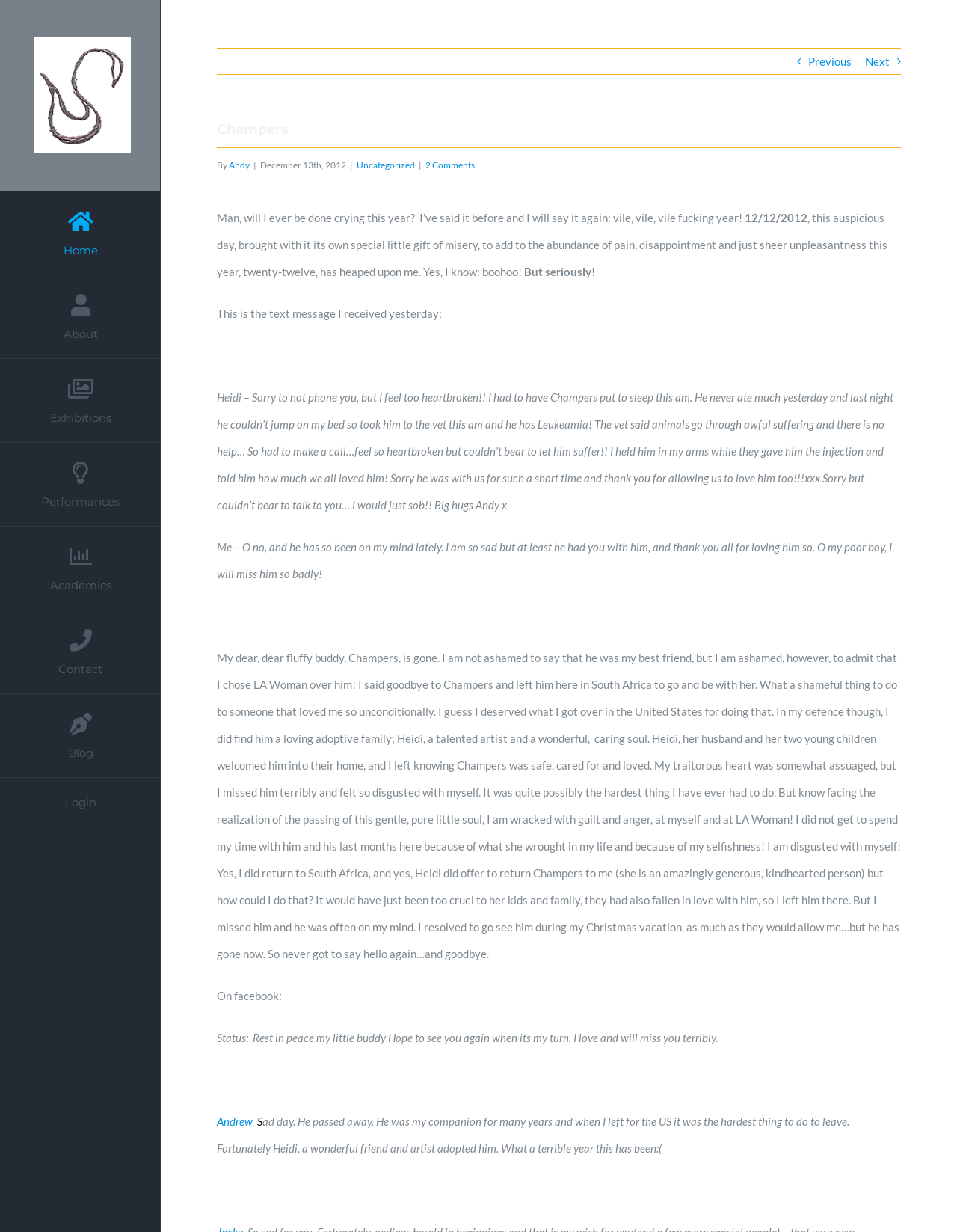What is the date of the blog post?
Use the image to give a comprehensive and detailed response to the question.

The date of the blog post is mentioned in the blog post as 'December 13th, 2012'.